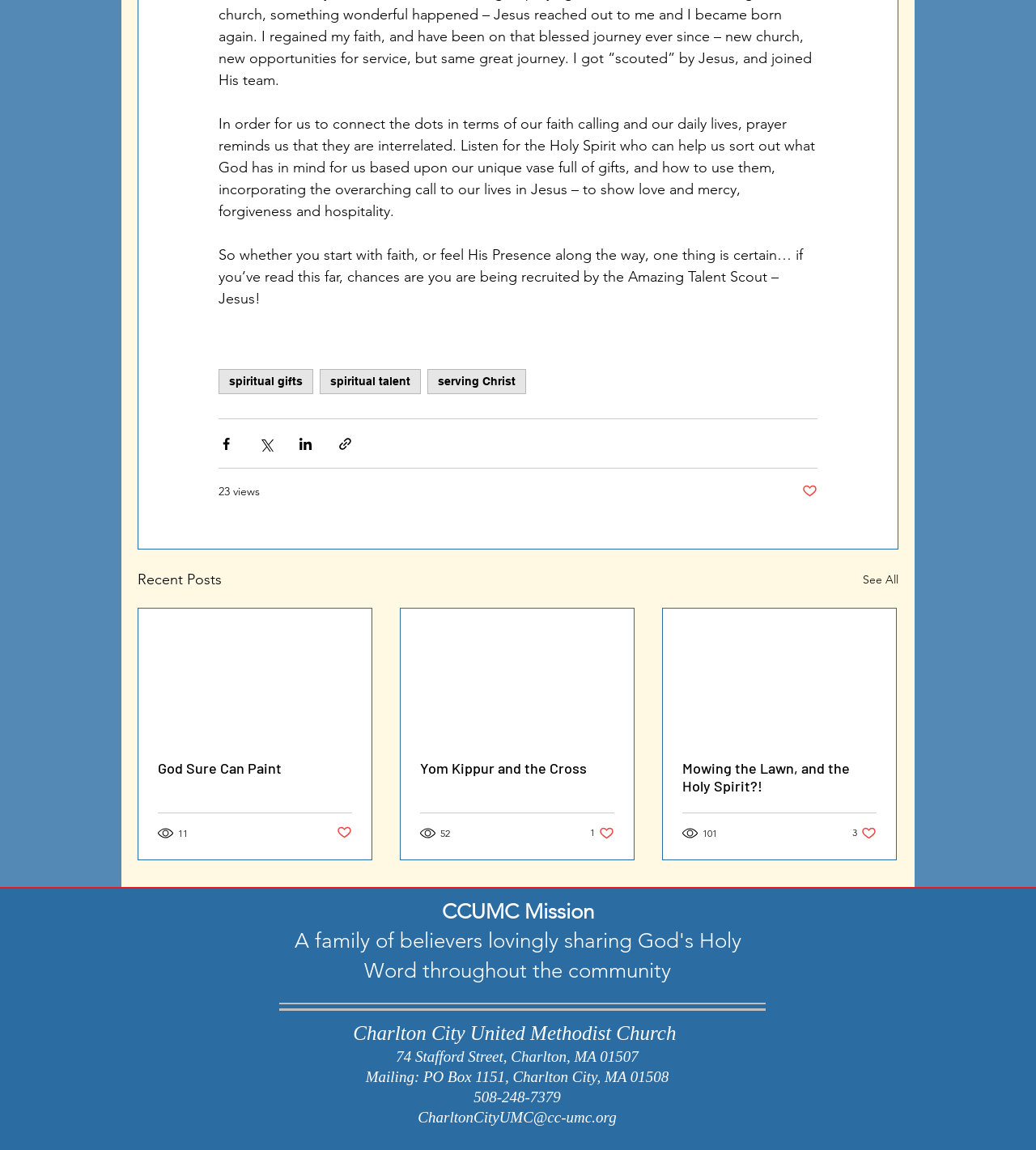Provide a short, one-word or phrase answer to the question below:
What is the function of the 'Post not marked as liked' buttons?

Like or unlike posts